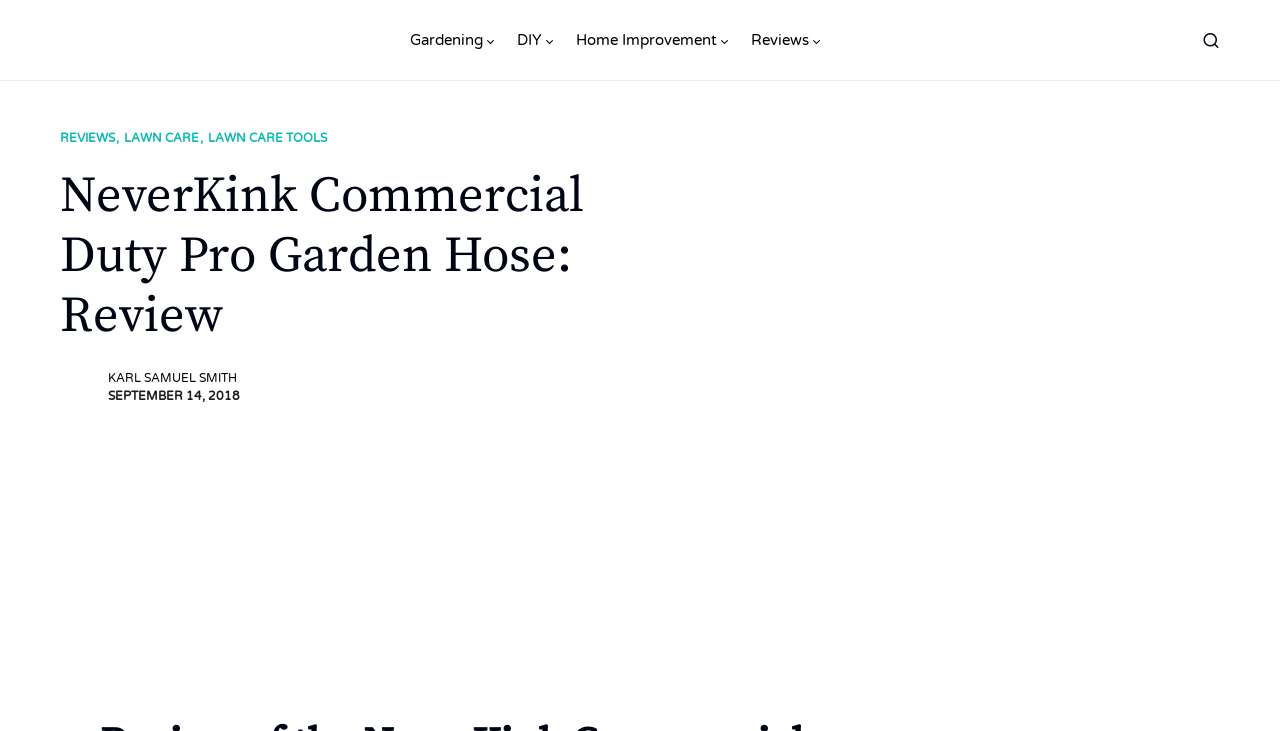Extract the text of the main heading from the webpage.

NeverKink Commercial Duty Pro Garden Hose: Review